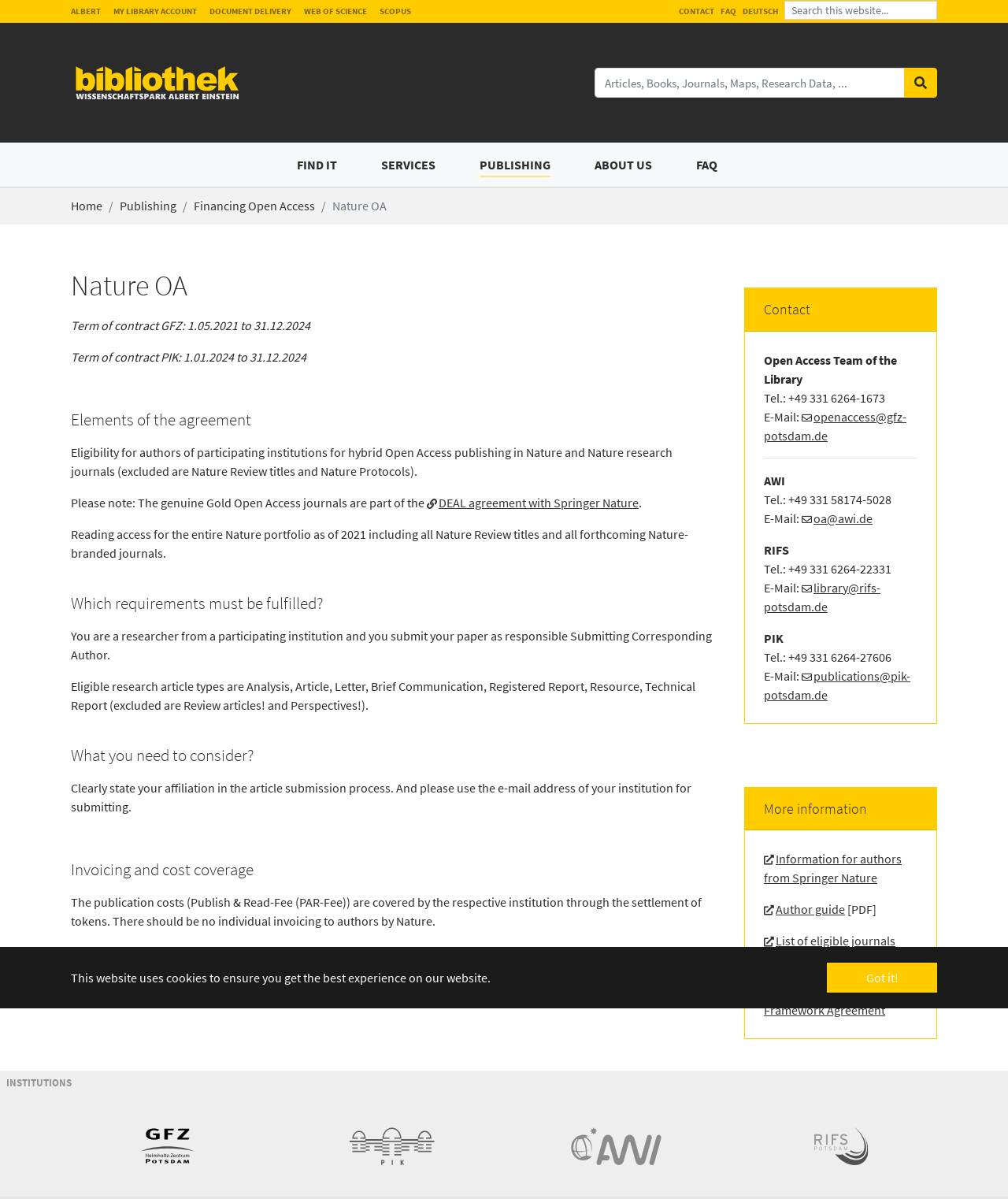What is the deadline for the GFZ contract?
Please analyze the image and answer the question with as much detail as possible.

I found the deadline for the GFZ contract by reading the text under the 'Term of contract GFZ' section, which states that the contract is from 1.05.2021 to 31.12.2024.